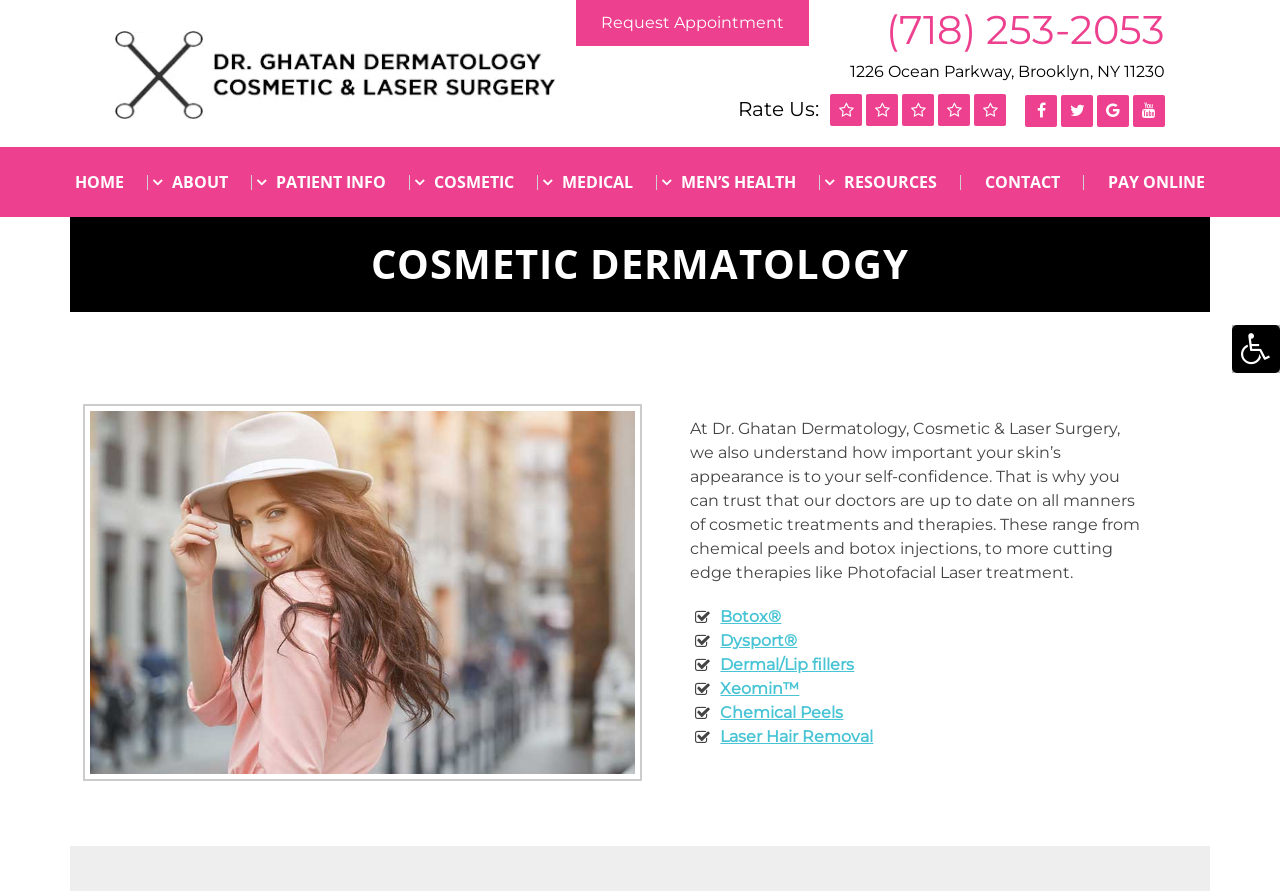Determine the bounding box coordinates of the clickable region to follow the instruction: "Call the phone number".

[0.692, 0.006, 0.91, 0.061]